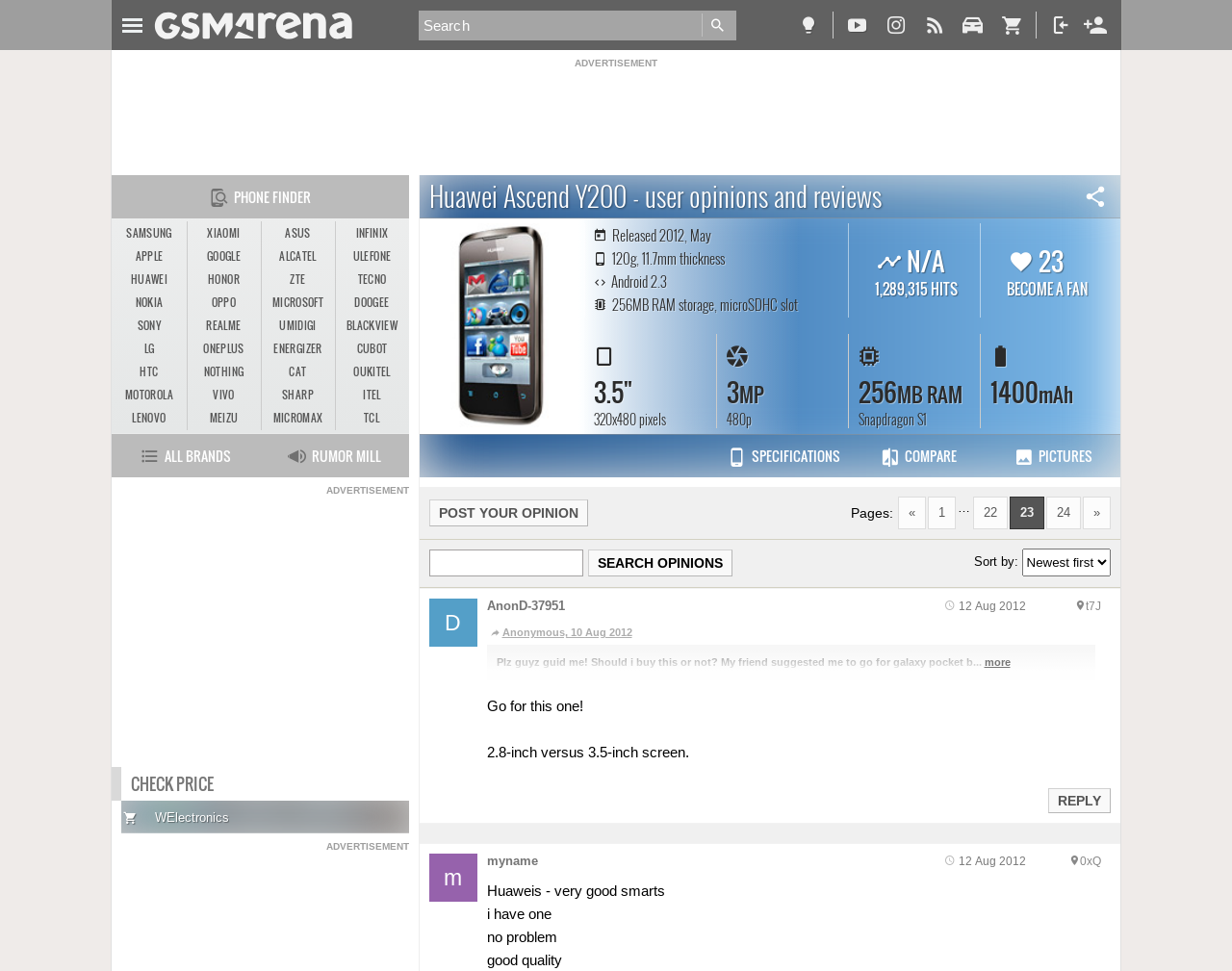How many hits does the phone have?
Using the image as a reference, deliver a detailed and thorough answer to the question.

I found the answer by looking at the section where it is mentioned that the phone has '1,289,315 HITS'.